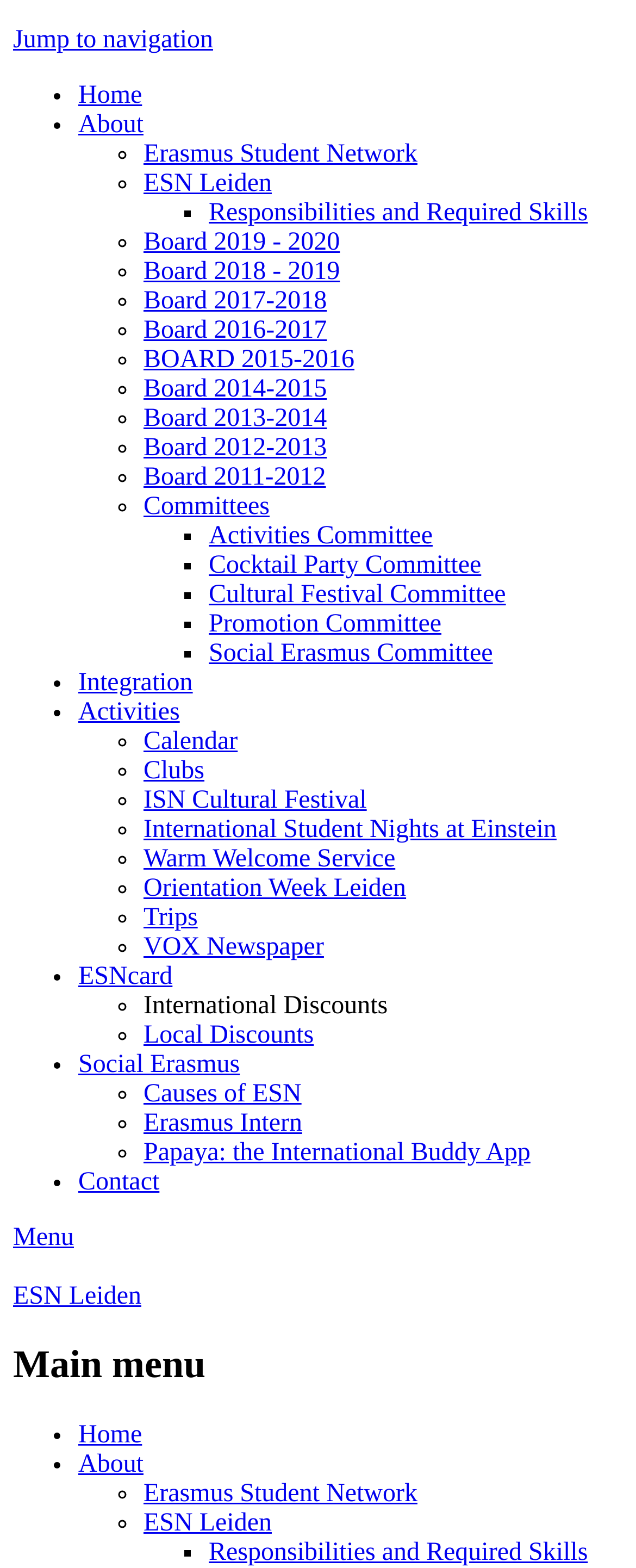How many committees are listed?
Refer to the image and provide a thorough answer to the question.

I counted the number of links under the 'Committees' section, and I found 5 links: 'Activities Committee', 'Cocktail Party Committee', 'Cultural Festival Committee', 'Promotion Committee', and 'Social Erasmus Committee'. Therefore, there are 5 committees listed.